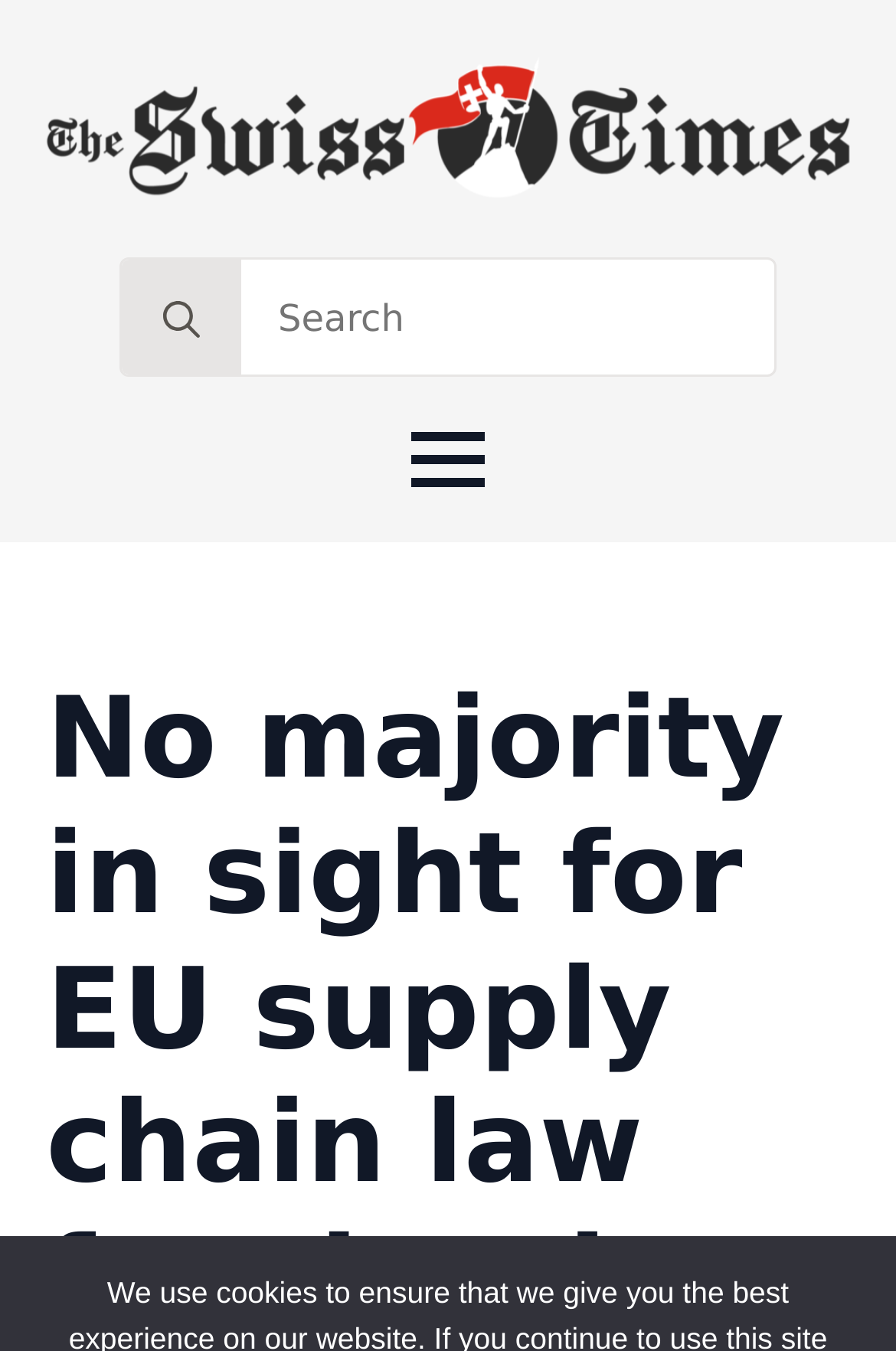What is the purpose of the button 'search'?
Based on the visual, give a brief answer using one word or a short phrase.

To search